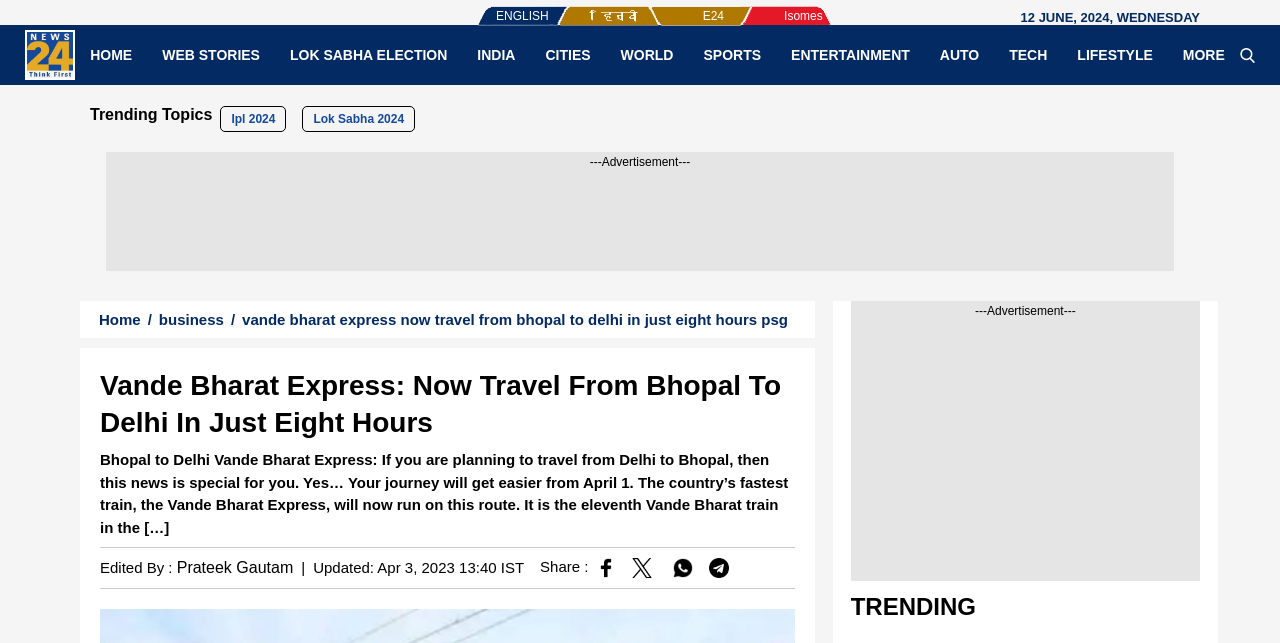Describe all the key features and sections of the webpage thoroughly.

This webpage is about the Vande Bharat Express, a train that will travel from Bhopal to Delhi in just eight hours. At the top, there is a news24 logo on the left and a horizontal navigation menu with 11 links, including "HOME", "WEB STORIES", "LOK SABHA ELECTION", and others. Below the navigation menu, there is a date "12 JUNE, 2024, WEDNESDAY" displayed prominently.

On the left side, there is a vertical menu with links to various topics, including "Ipl 2024" and "Lok Sabha 2024". Below this menu, there is a heading "Vande Bharat Express: Now Travel From Bhopal To Delhi In Just Eight Hours" followed by a paragraph of text describing the train's features, including its maximum speed of 160 km per hour.

The main content of the webpage is divided into two sections. The first section has a heading "Bhopal to Delhi Vande Bharat Express" and a paragraph of text describing the train's route and features. The second section has a heading "Vande Bharat Express: Now Travel From Bhopal To Delhi In Just Eight Hours" and a longer paragraph of text providing more details about the train.

At the bottom of the webpage, there are social media sharing links, including Facebook, Twitter, WhatsApp, and Telegram, accompanied by their respective icons. There are also two "Advertisement" sections, one above the social media links and one below the main content.